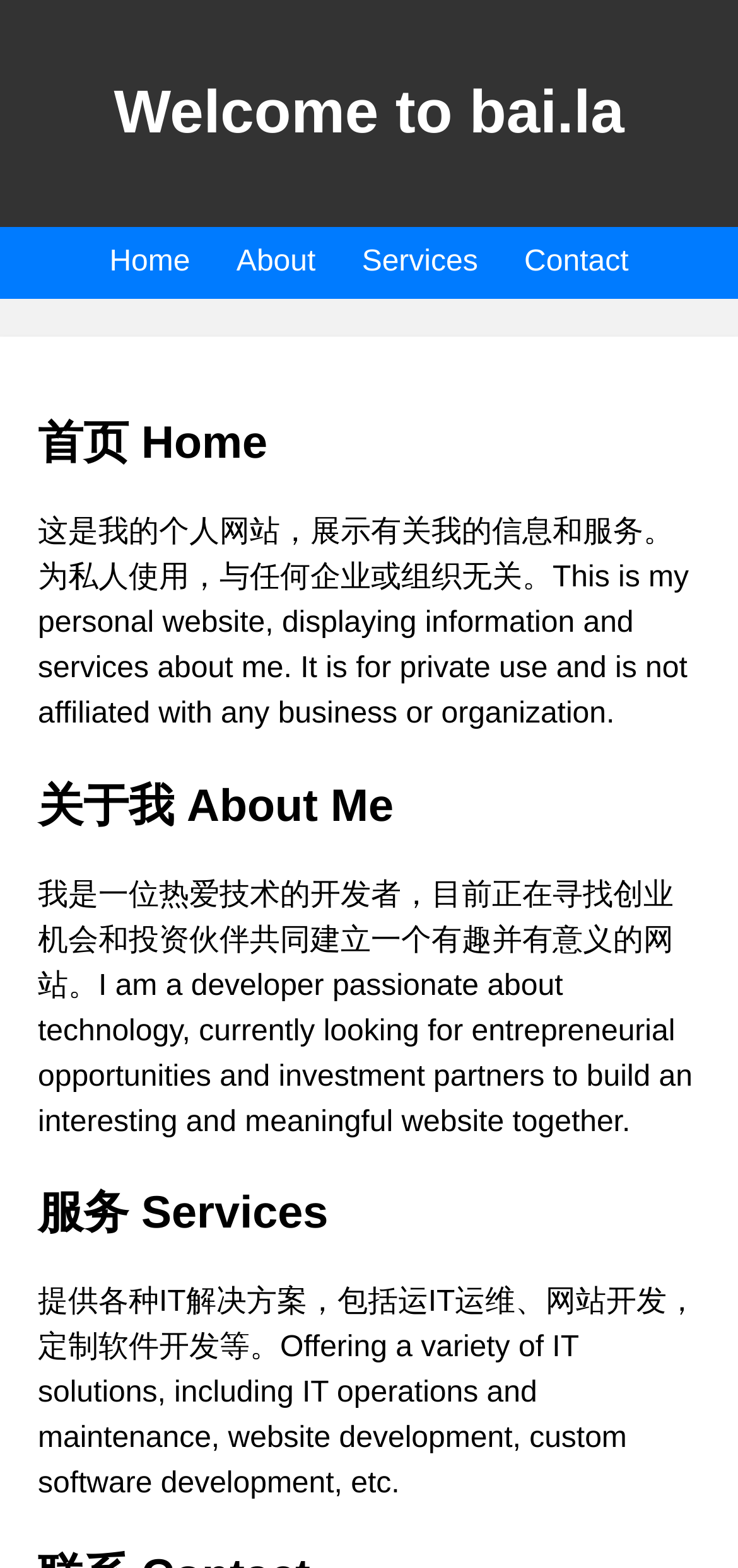Answer briefly with one word or phrase:
What is the developer's current goal?

Finding entrepreneurial opportunities